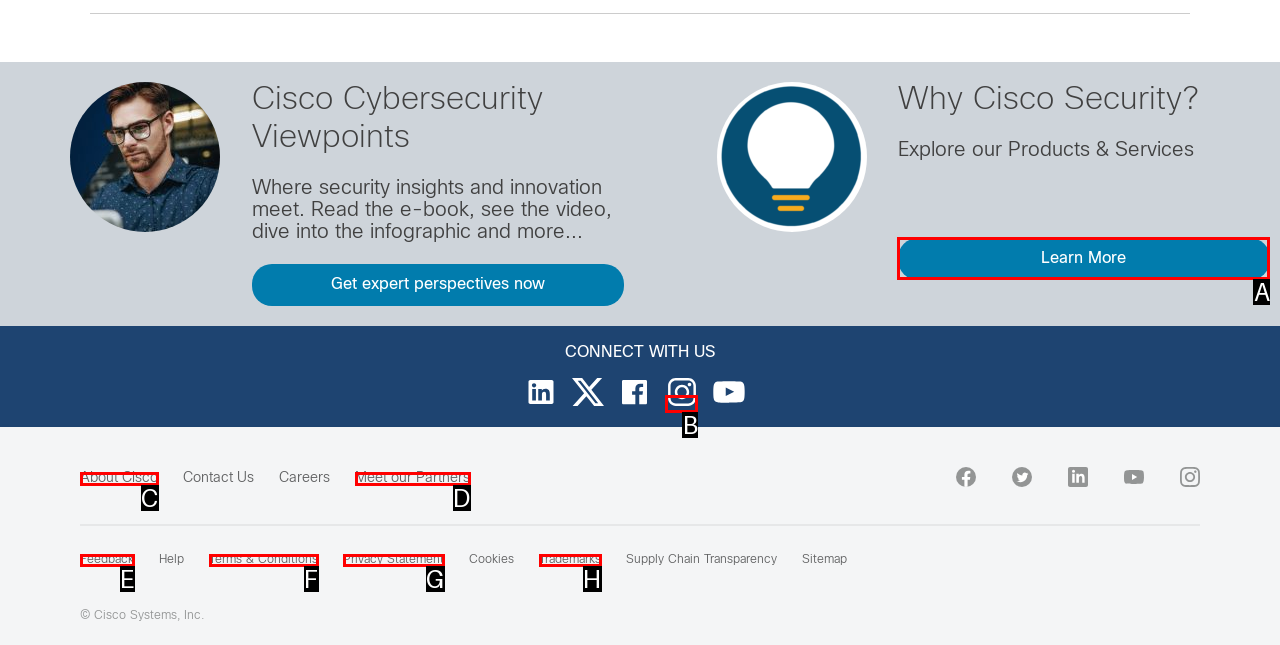What letter corresponds to the UI element described here: Privacy Statement
Reply with the letter from the options provided.

G